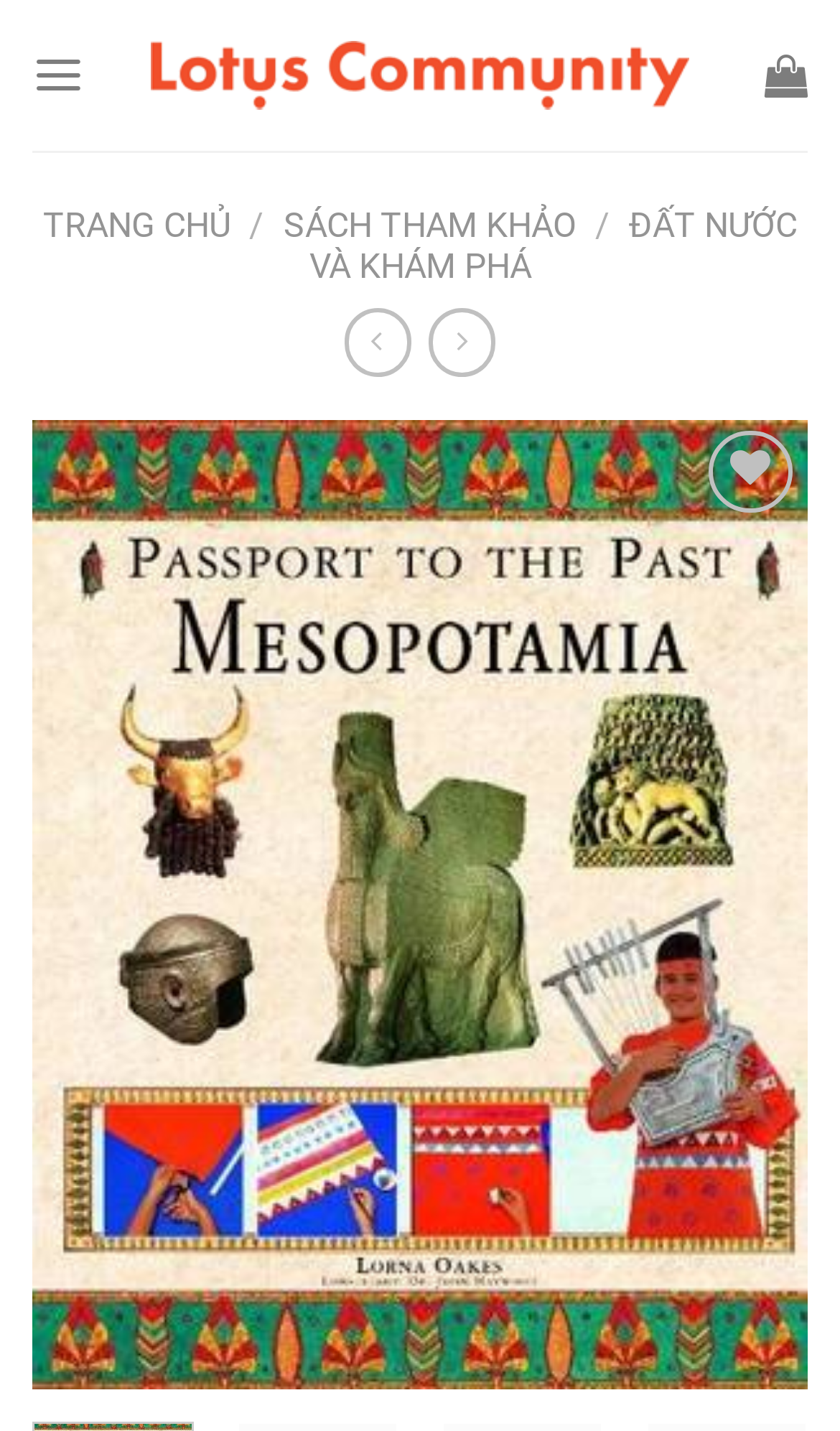Provide the bounding box coordinates for the specified HTML element described in this description: "Đất nước và khám phá". The coordinates should be four float numbers ranging from 0 to 1, in the format [left, top, right, bottom].

[0.368, 0.143, 0.949, 0.2]